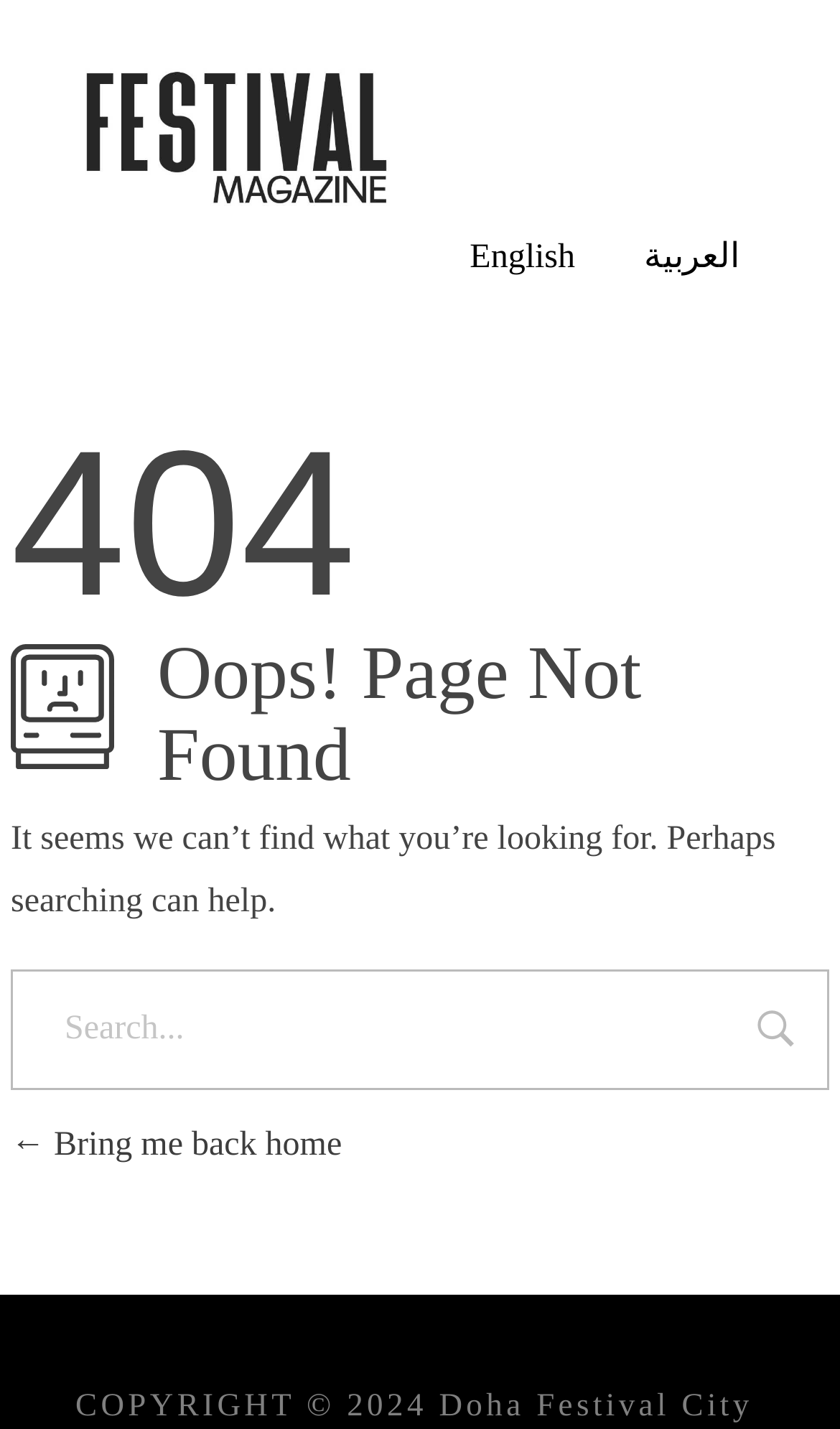Bounding box coordinates are specified in the format (top-left x, top-left y, bottom-right x, bottom-right y). All values are floating point numbers bounded between 0 and 1. Please provide the bounding box coordinate of the region this sentence describes: العربية

[0.767, 0.162, 0.91, 0.198]